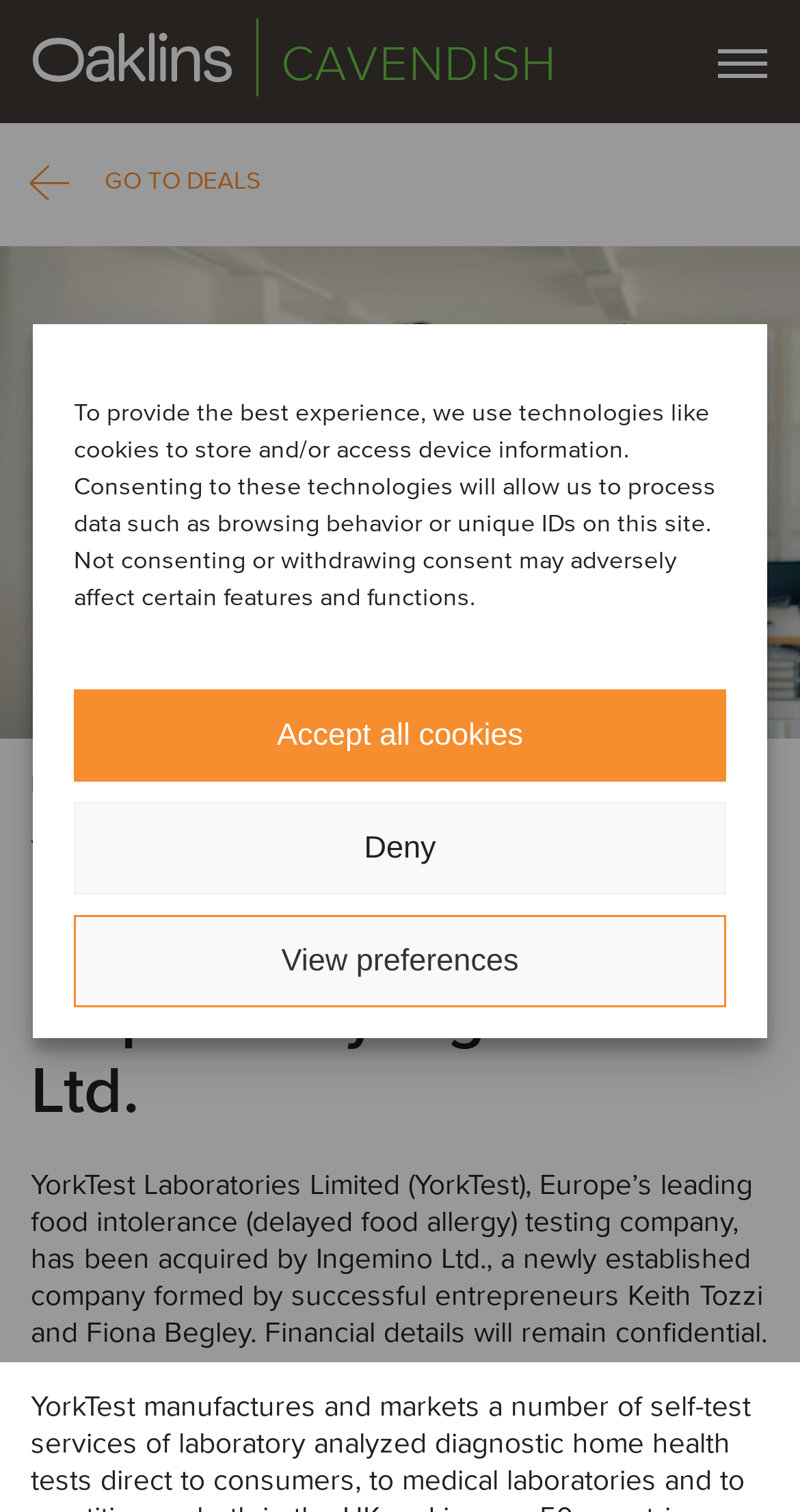Explain the webpage in detail.

The webpage appears to be a news article or press release about a business acquisition. At the top of the page, there is a dialog box for managing cookie consent, which contains a message about using technologies like cookies to store and access device information. Below this dialog box, there are three buttons: "Accept all cookies", "Deny", and "View preferences".

To the top left of the page, there is a link and an image, both labeled "Oaklins Cavendish". Next to this, there is a heading "CAVENDISH" in a larger font size. Below this heading, there is a link "GO TO DEALS" and a paragraph of text describing the business support services, healthcare, and private equity.

The main content of the page is a news article with a heading "YorkTest Laboratories Limited has been acquired by Ingemino Ltd.". The article describes the acquisition of YorkTest Laboratories Limited by Ingemino Ltd., a newly established company formed by successful entrepreneurs. The article also mentions that financial details of the acquisition will remain confidential.